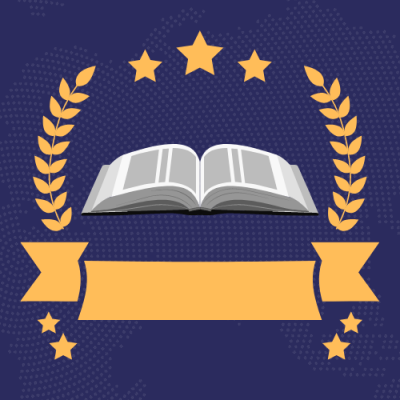Respond with a single word or phrase for the following question: 
What do the laurel leaves symbolize?

Knowledge and achievement